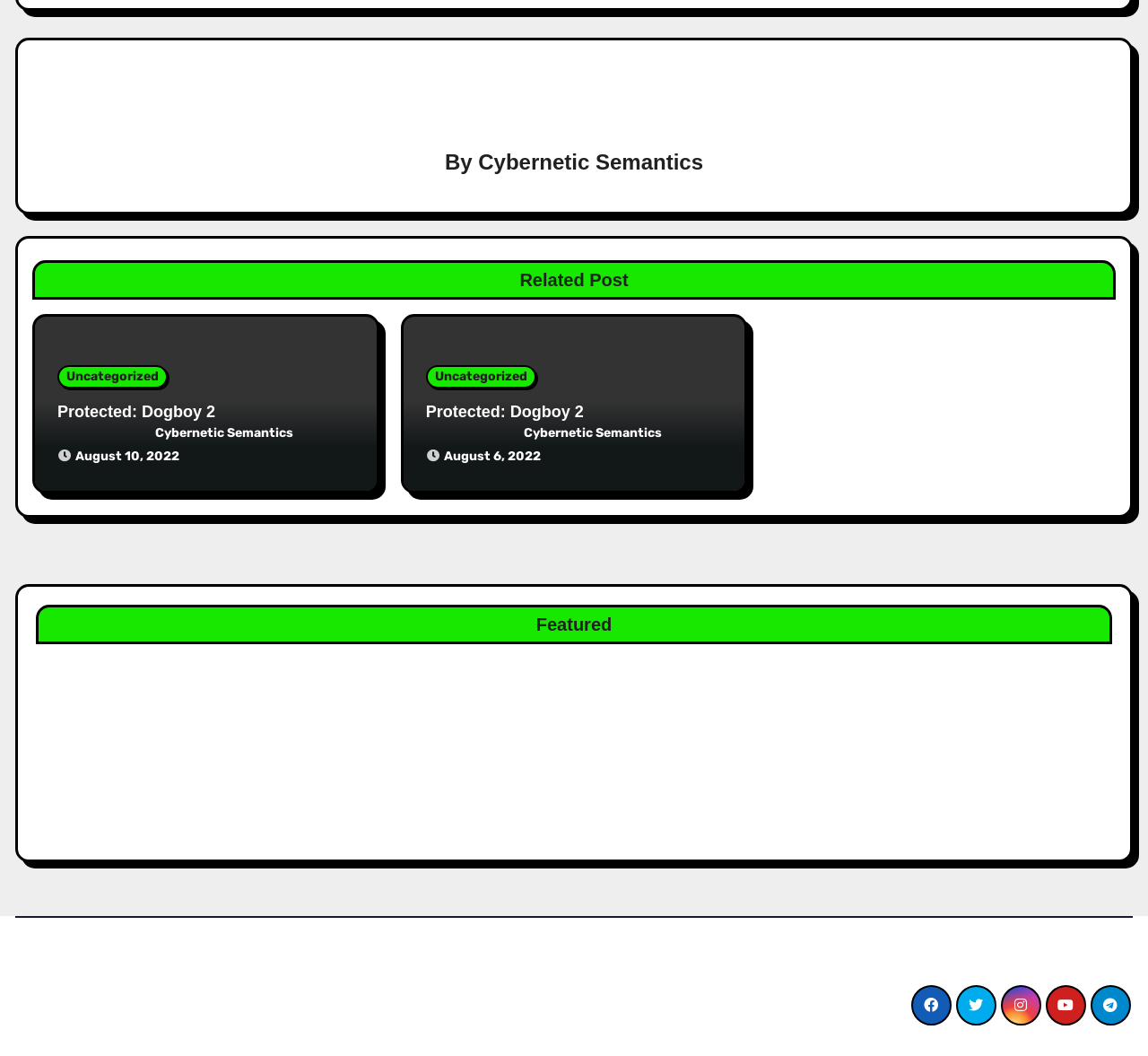Locate the bounding box coordinates of the UI element described by: "Mystery". Provide the coordinates as four float numbers between 0 and 1, formatted as [left, top, right, bottom].

[0.692, 0.006, 0.752, 0.028]